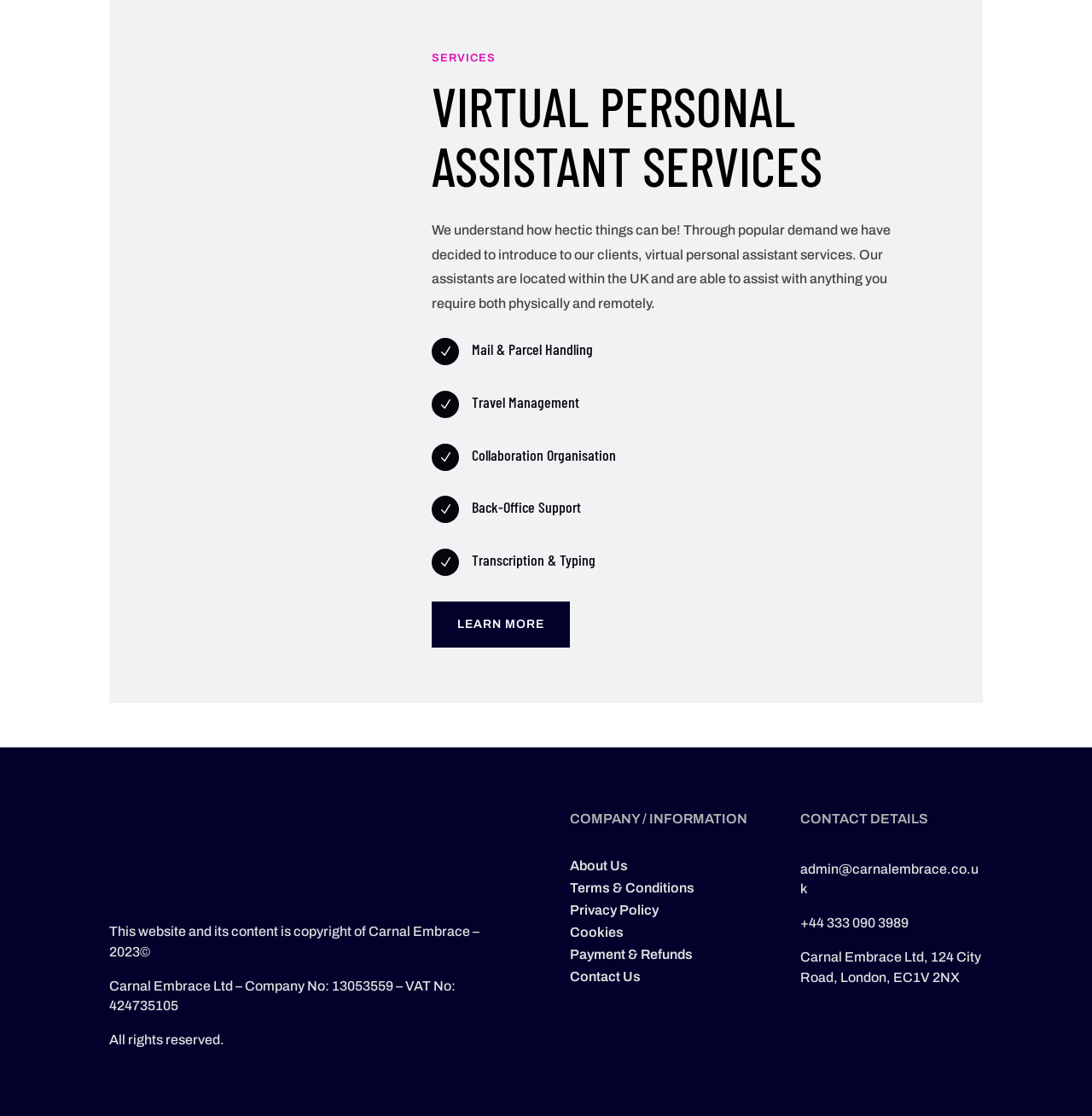Please find the bounding box coordinates of the element that needs to be clicked to perform the following instruction: "Contact us". The bounding box coordinates should be four float numbers between 0 and 1, represented as [left, top, right, bottom].

[0.522, 0.868, 0.587, 0.881]